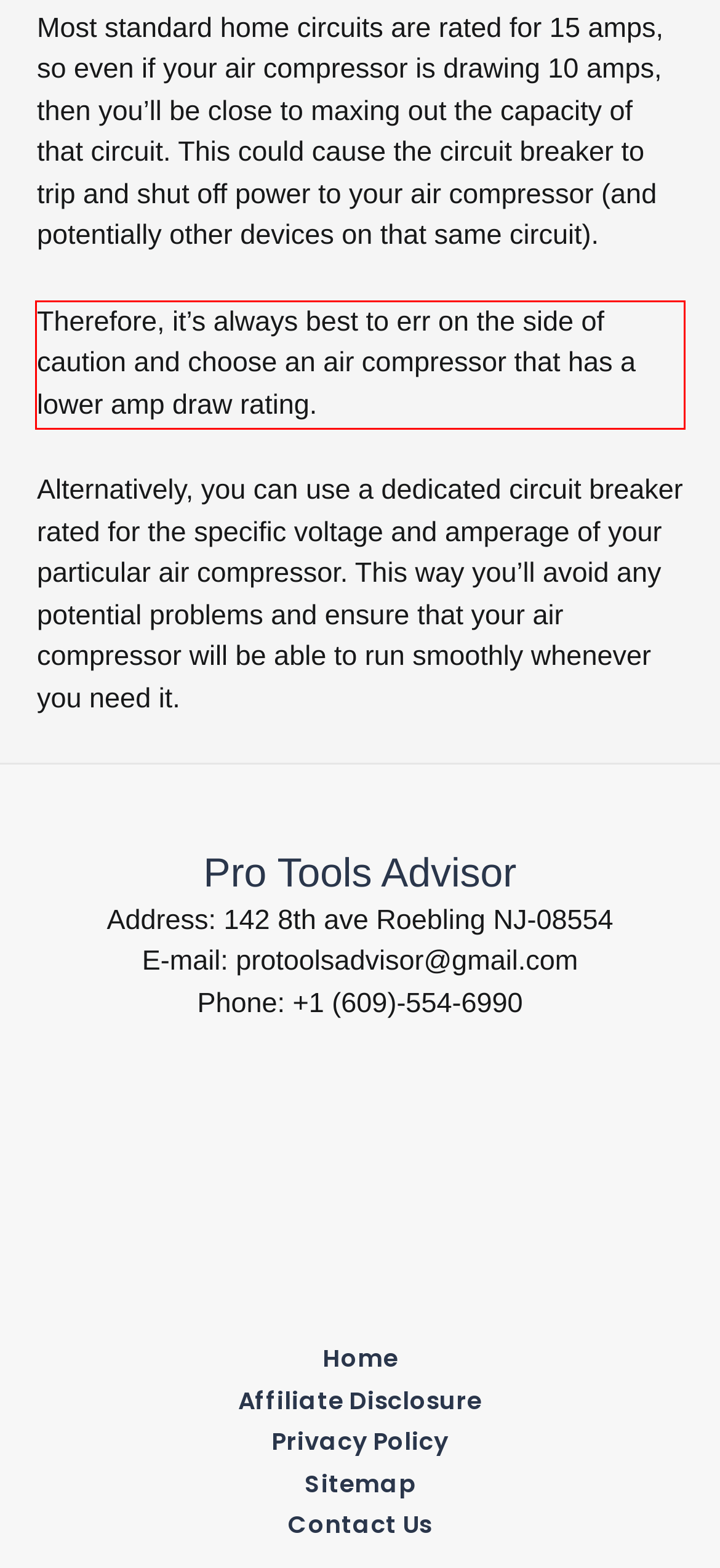Given a screenshot of a webpage, locate the red bounding box and extract the text it encloses.

Therefore, it’s always best to err on the side of caution and choose an air compressor that has a lower amp draw rating.